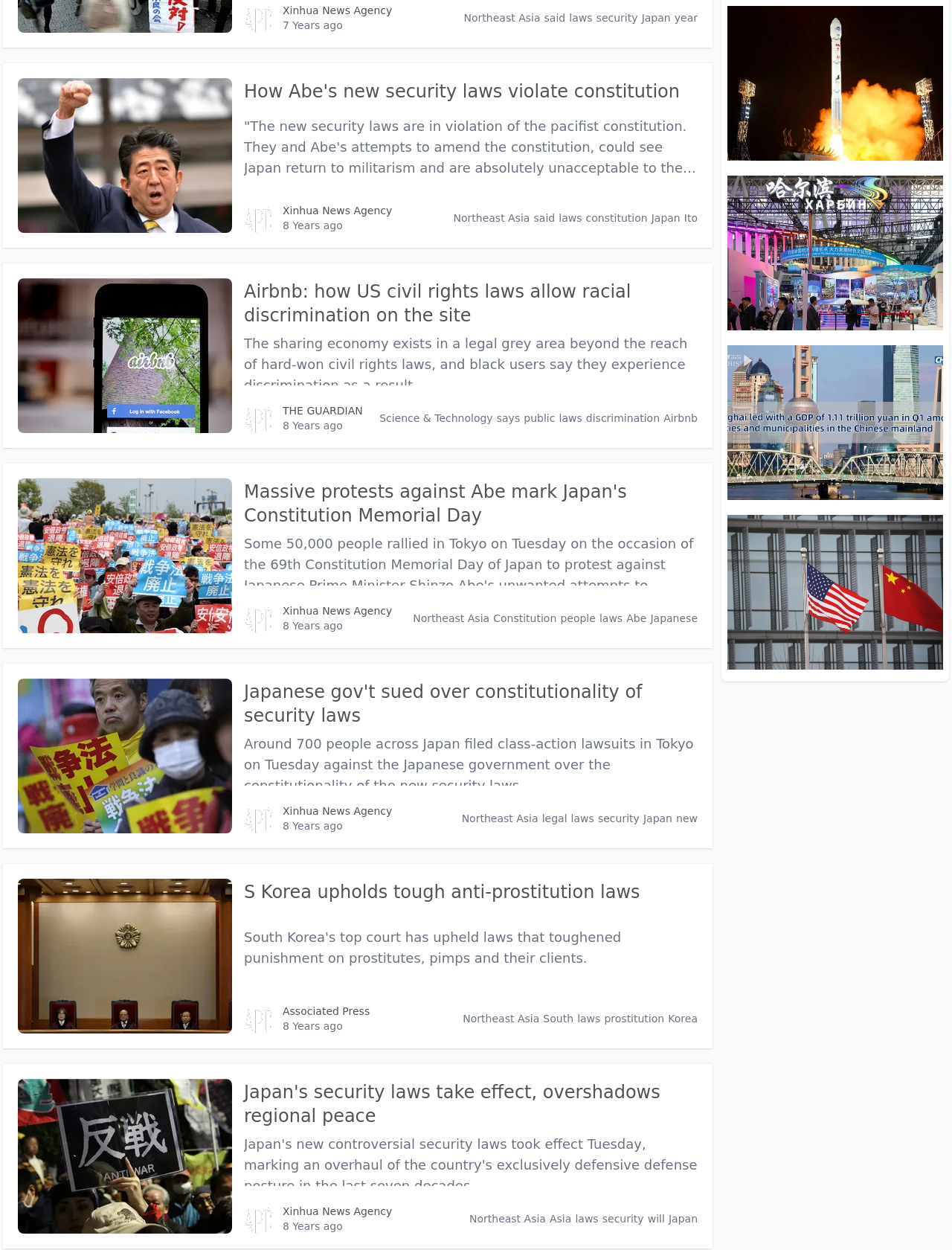Determine the bounding box coordinates of the section I need to click to execute the following instruction: "Check 'Related Posts'". Provide the coordinates as four float numbers between 0 and 1, i.e., [left, top, right, bottom].

None